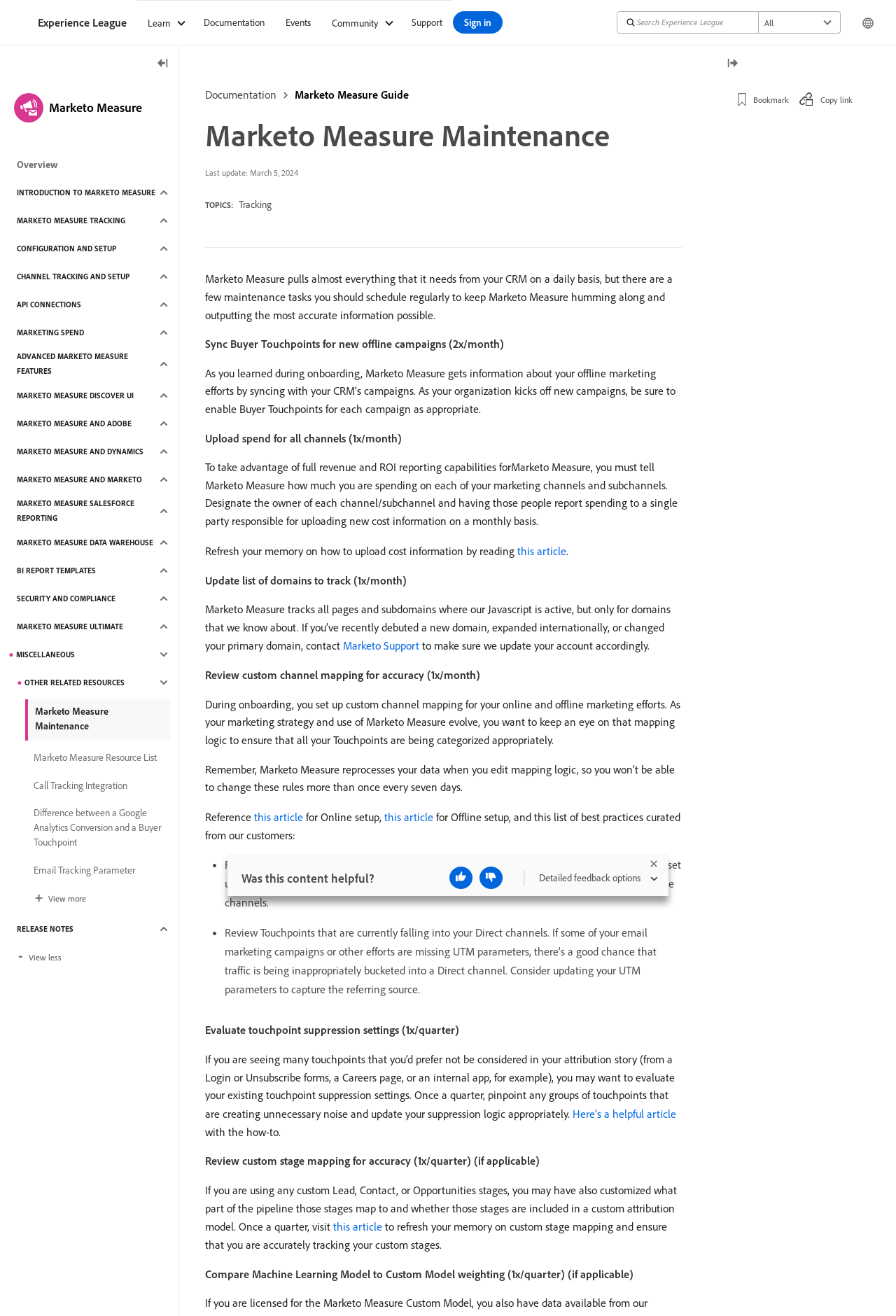Give a one-word or short-phrase answer to the following question: 
What is the purpose of Marketo Measure Maintenance?

Schedule regular maintenance tasks